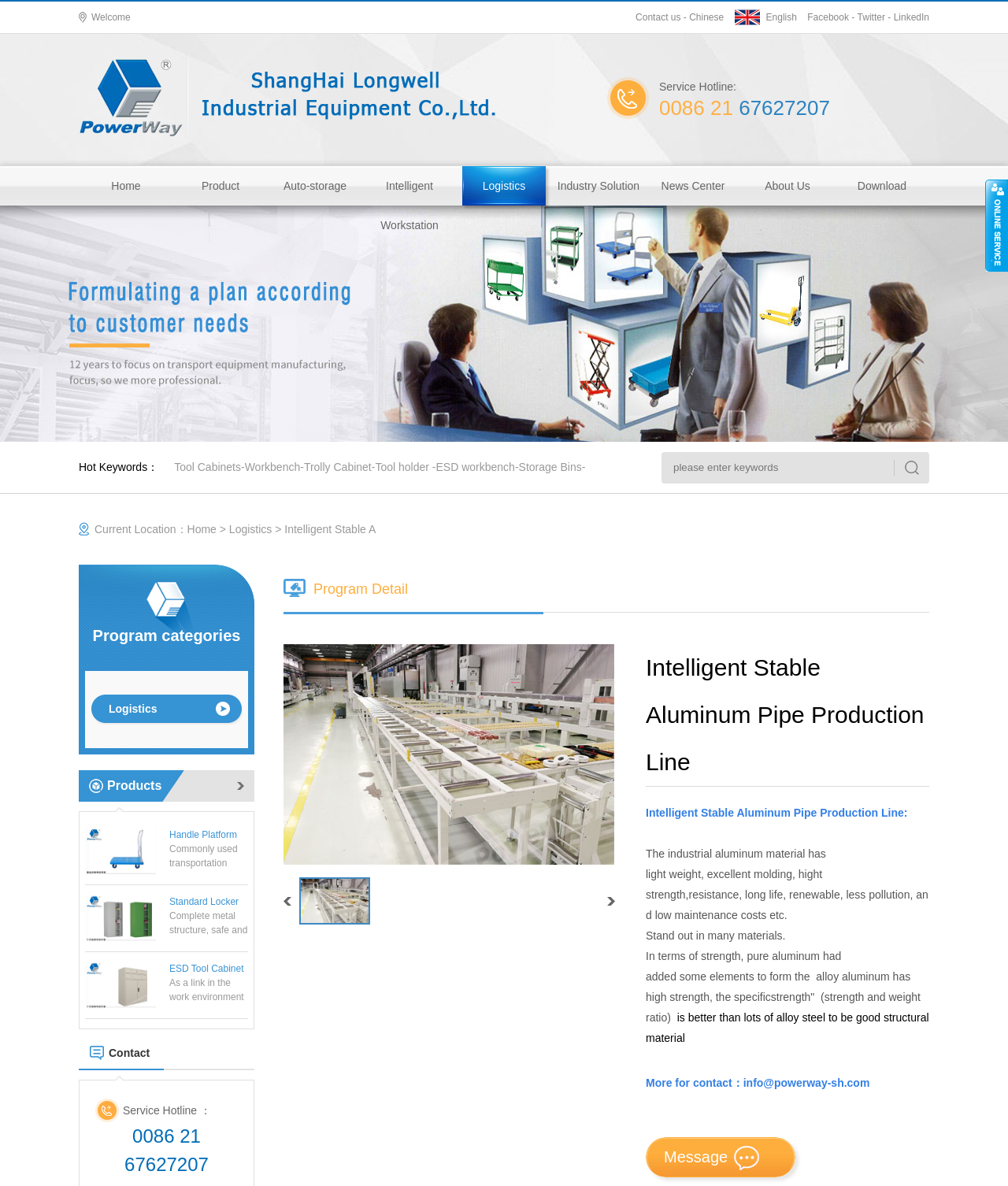Identify the bounding box coordinates for the UI element described as follows: English. Use the format (top-left x, top-left y, bottom-right x, bottom-right y) and ensure all values are floating point numbers between 0 and 1.

[0.729, 0.001, 0.791, 0.028]